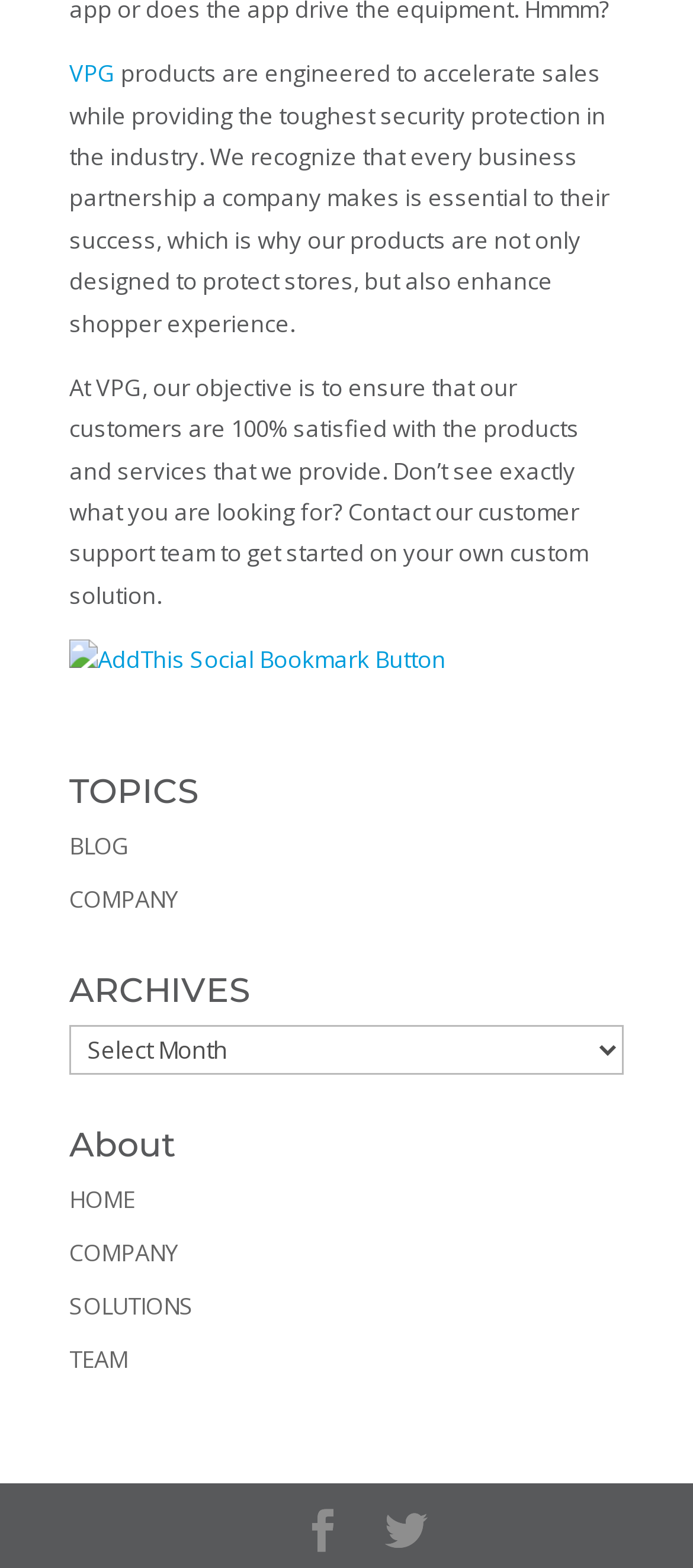Find the bounding box coordinates for the UI element that matches this description: "title="Bookmark using any bookmark manager!"".

[0.1, 0.41, 0.644, 0.431]